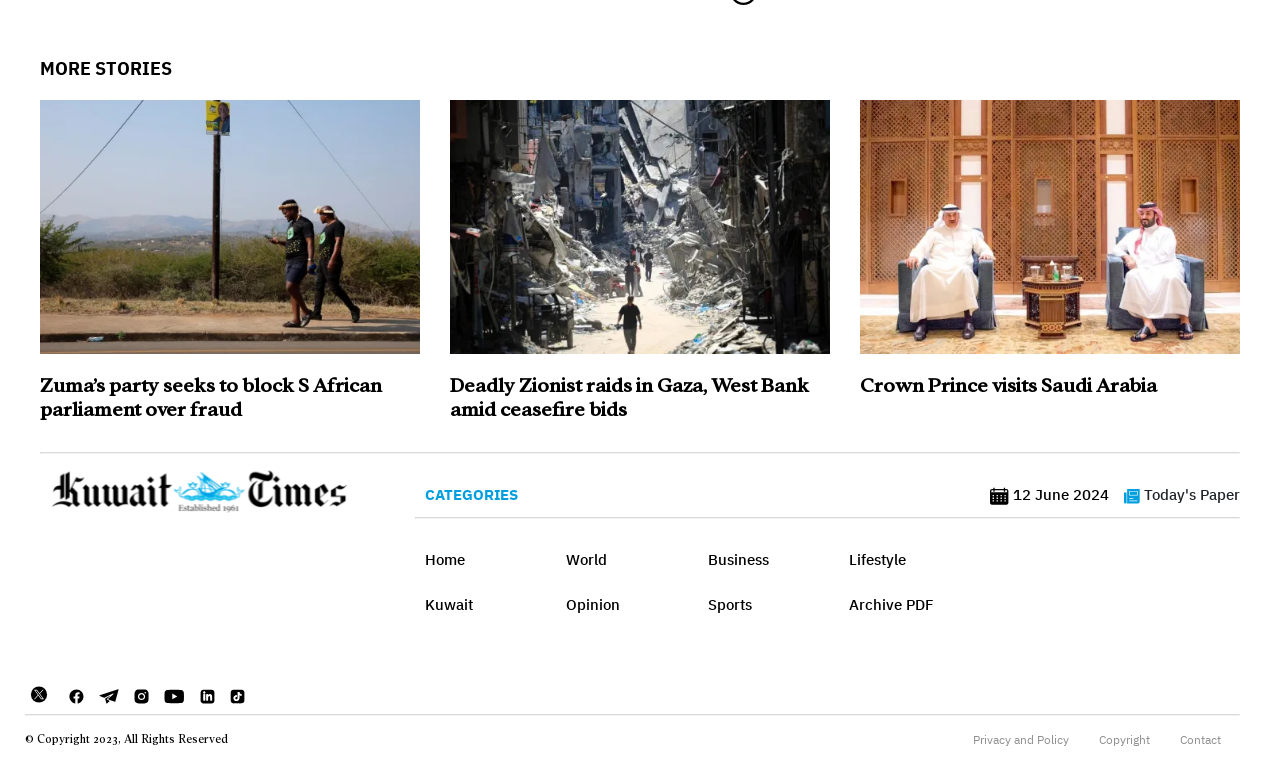What is the date displayed on the webpage?
Answer the question with just one word or phrase using the image.

12 June 2024